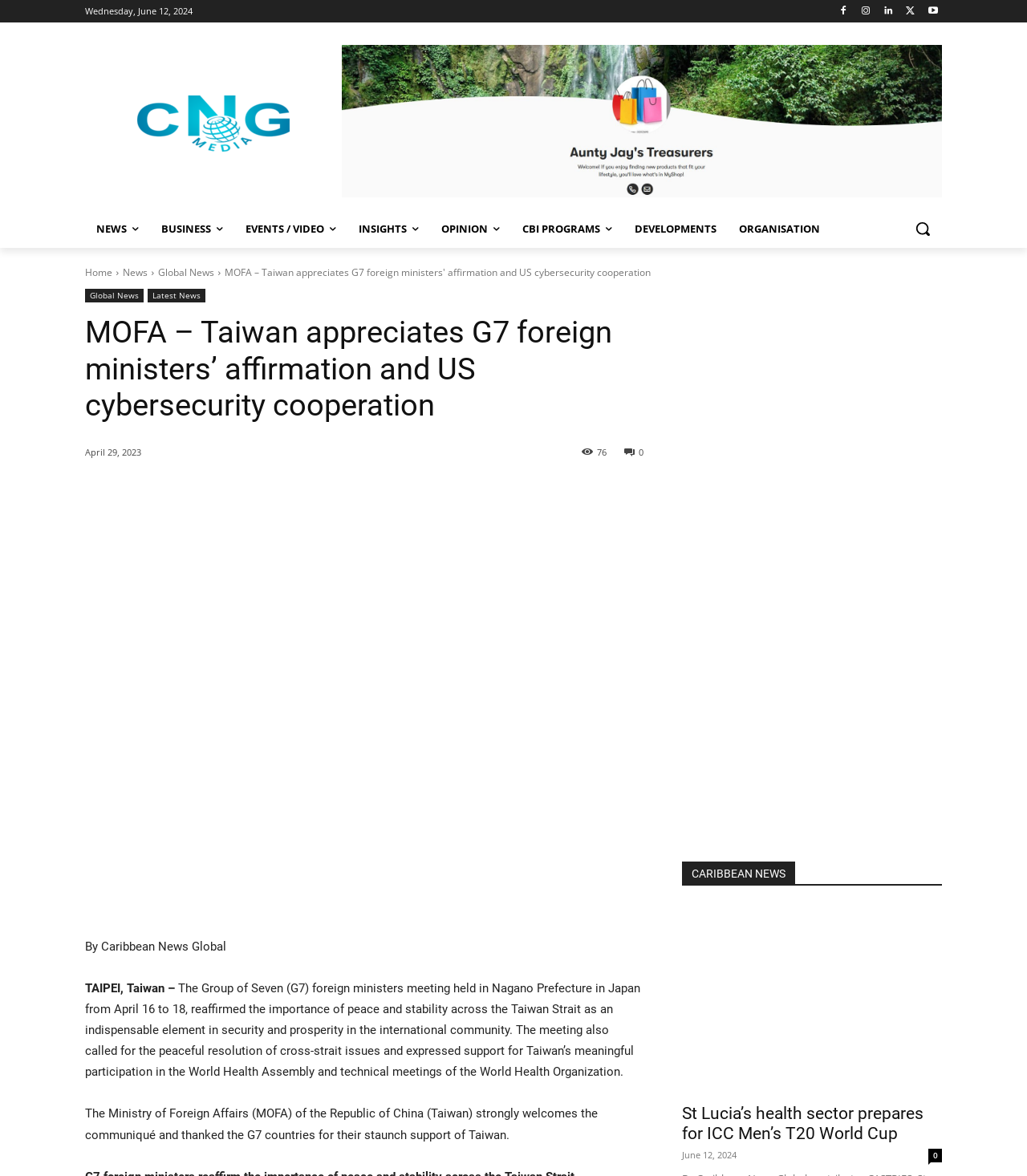Create an in-depth description of the webpage, covering main sections.

This webpage appears to be a news article from Caribbean News Global. At the top, there is a date "Wednesday, June 12, 2024" and a row of social media icons. Below that, there is a logo of Caribbean News Global, which is an image, and a navigation menu with links to different sections of the website, including "NEWS", "BUSINESS", "EVENTS / VIDEO", "INSIGHTS", "OPINION", "CBI PROGRAMS", and "DEVELOPMENTS". 

To the right of the navigation menu, there is a search button with a magnifying glass icon. Below the navigation menu, there is a heading that reads "MOFA – Taiwan appreciates G7 foreign ministers’ affirmation and US cybersecurity cooperation". 

Under the heading, there is a time stamp "April 29, 2023" and a share button with a number "76" next to it. Below that, there are social media sharing icons and a "Share" button. 

The main content of the article starts with a byline "By Caribbean News Global" and a location "TAIPEI, Taiwan –". The article discusses the Group of Seven (G7) foreign ministers meeting in Japan and their reaffirmation of the importance of peace and stability across the Taiwan Strait. 

There are several images on the page, including a logo, social media icons, and a "spot_img" image that appears three times. At the bottom of the page, there is a section titled "CARIBBEAN NEWS" with a heading and a link to another news article "St Lucia’s health sector prepares for ICC Men’s T20 World Cup".